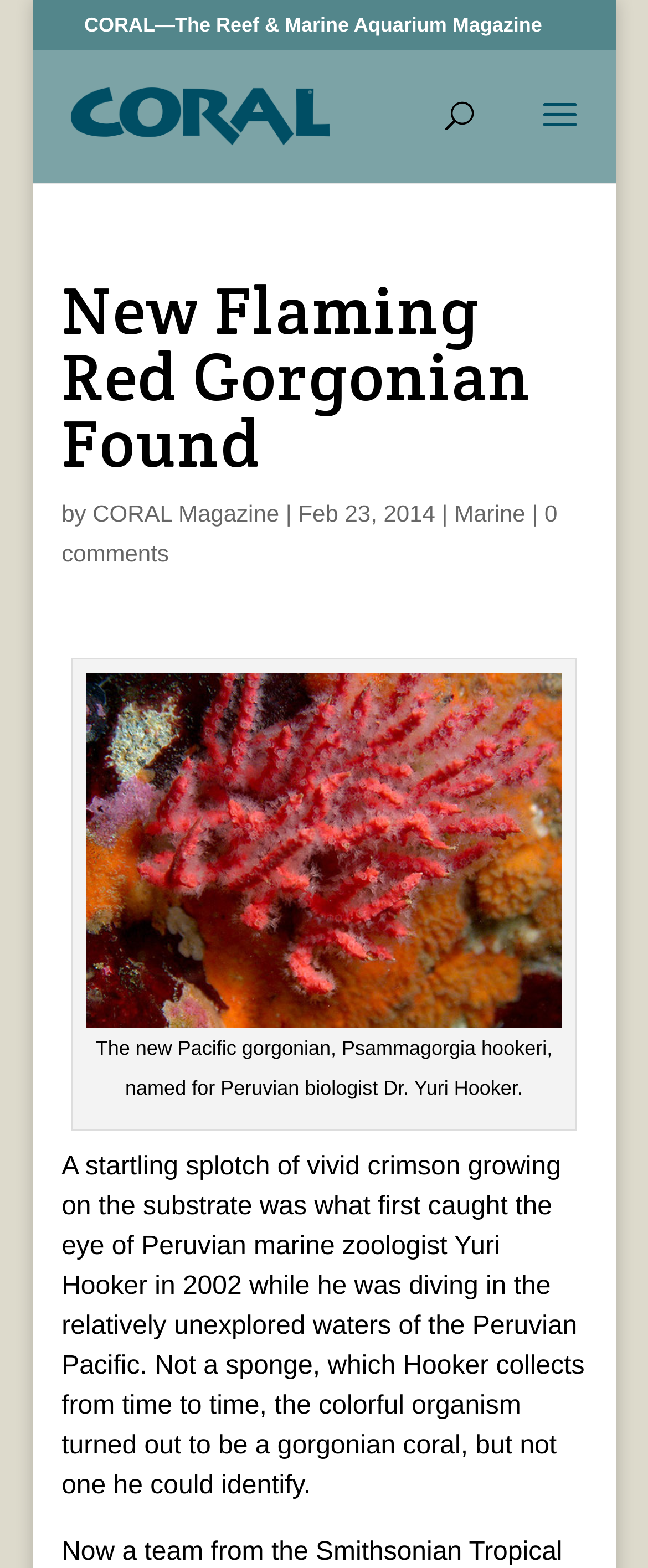Respond to the following question with a brief word or phrase:
What is the occupation of Yuri Hooker?

marine zoologist